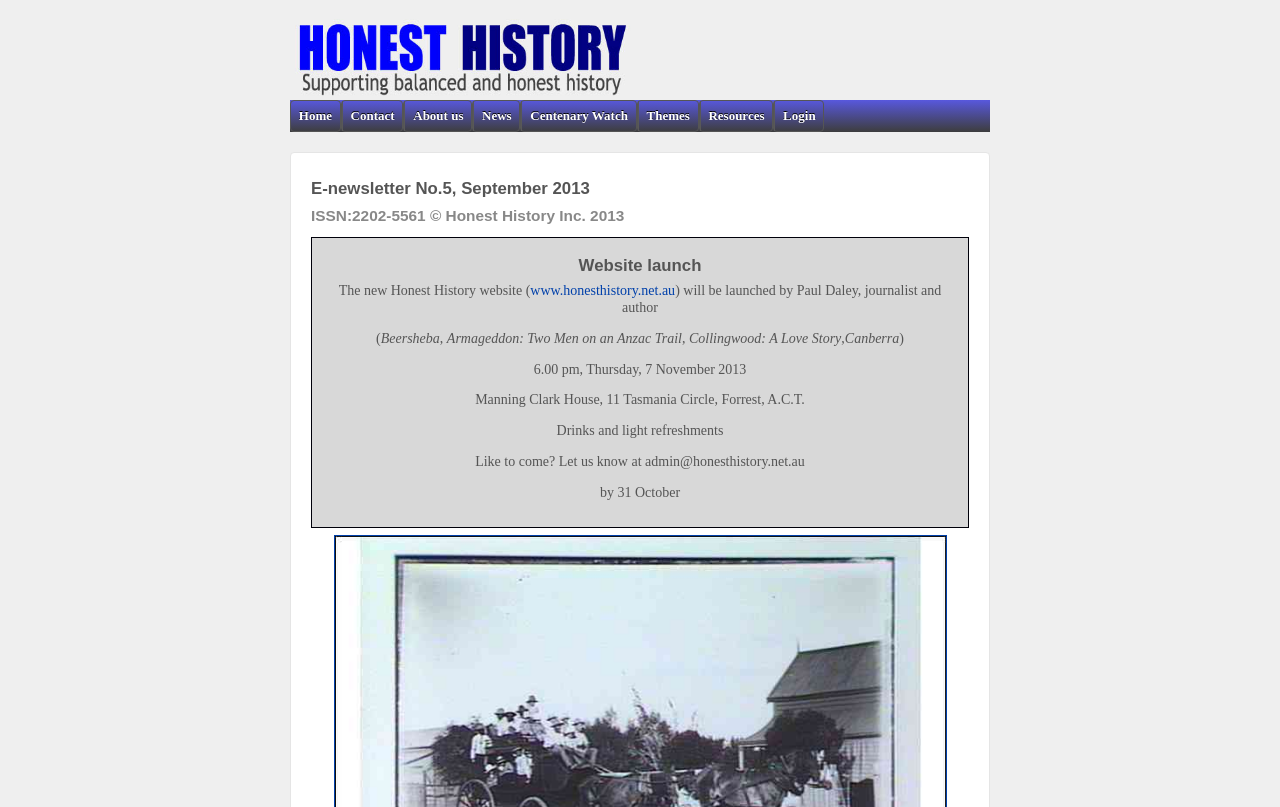Please indicate the bounding box coordinates of the element's region to be clicked to achieve the instruction: "Contact admin at 'admin@honesthistory.net.au'". Provide the coordinates as four float numbers between 0 and 1, i.e., [left, top, right, bottom].

[0.371, 0.563, 0.629, 0.581]